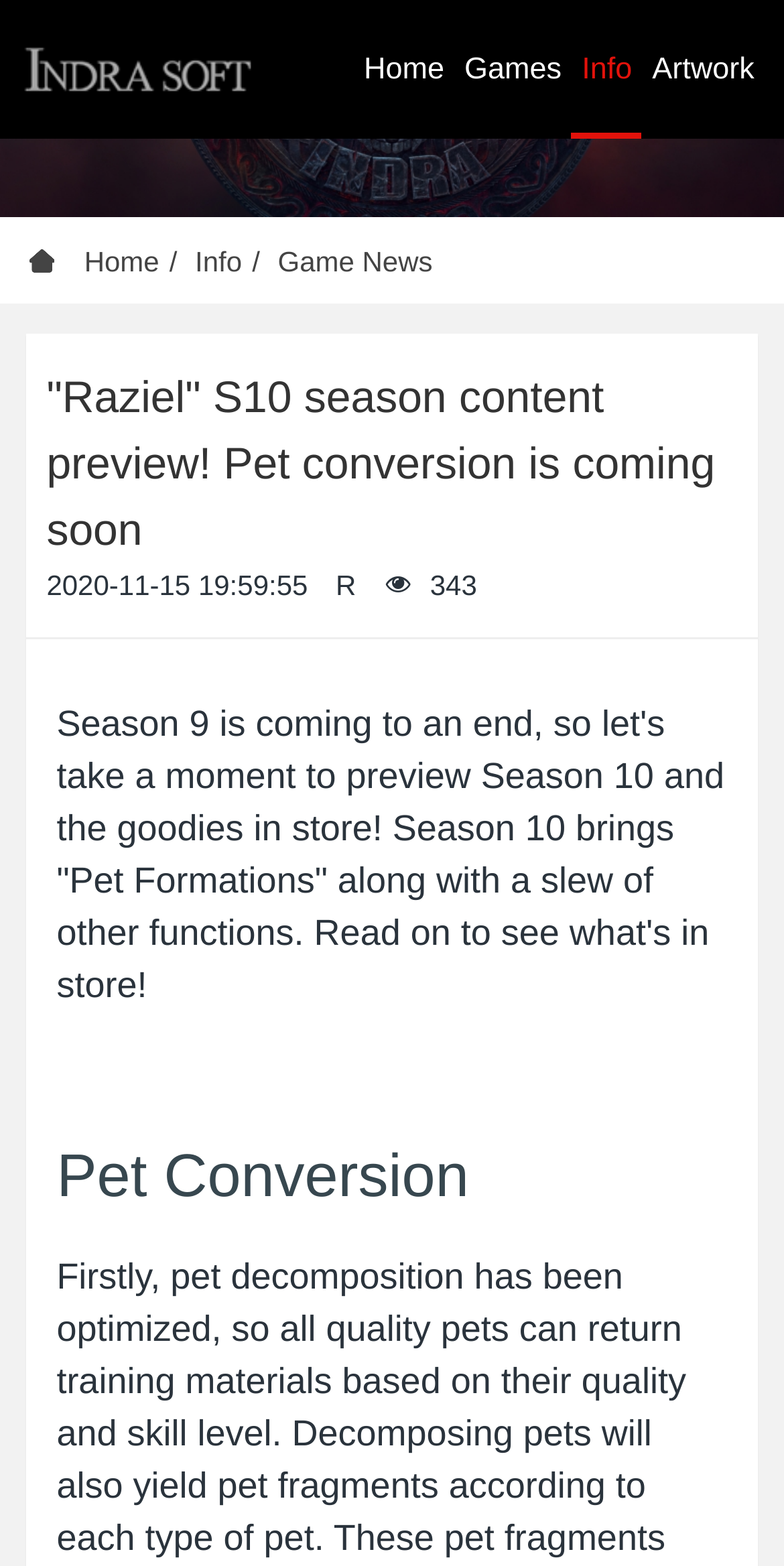Provide the text content of the webpage's main heading.

"Raziel" S10 season content preview! Pet conversion is coming soon